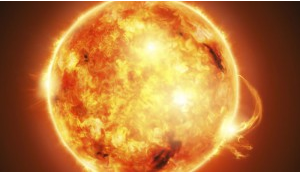Offer a detailed narrative of what is shown in the image.

The image depicts a vibrant representation of the sun, showcasing its dynamic surface marked by fiery plasma, solar flares, and intricate textures. This visual aligns with the topic of solar activity and space weather, specifically highlighting solar storms. The accompanying text discusses significant solar events, noting the report of two solar storm waves reaching Earth, along with the implications of coronal mass ejections on our planet's infrastructure. This image serves to illustrate the powerful and sometimes disruptive nature of solar phenomena, emphasizing their impact on both technology and the environment.